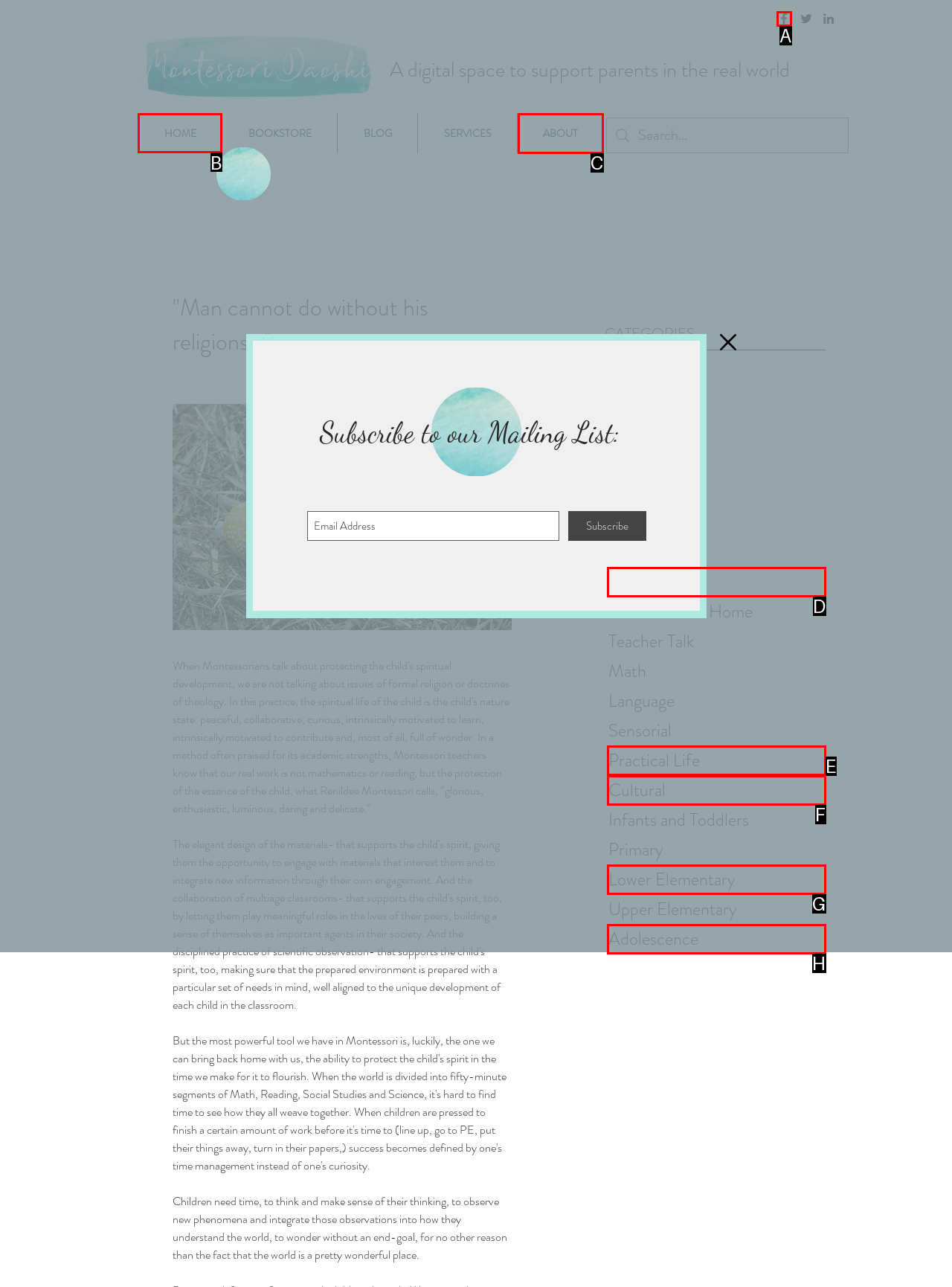Determine the letter of the UI element that you need to click to perform the task: Go to the home page.
Provide your answer with the appropriate option's letter.

B